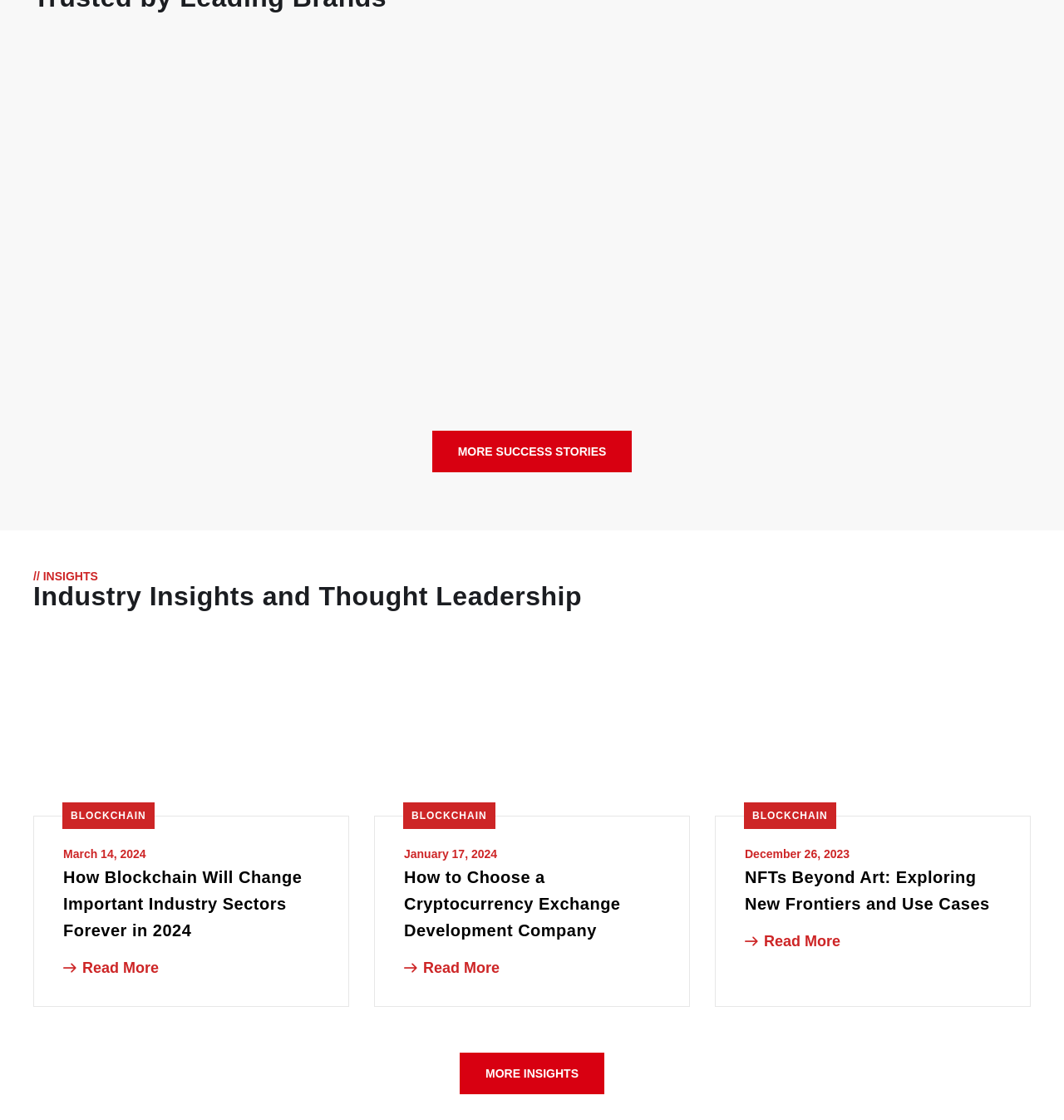What is the date of the second article?
Refer to the image and provide a concise answer in one word or phrase.

January 17, 2024